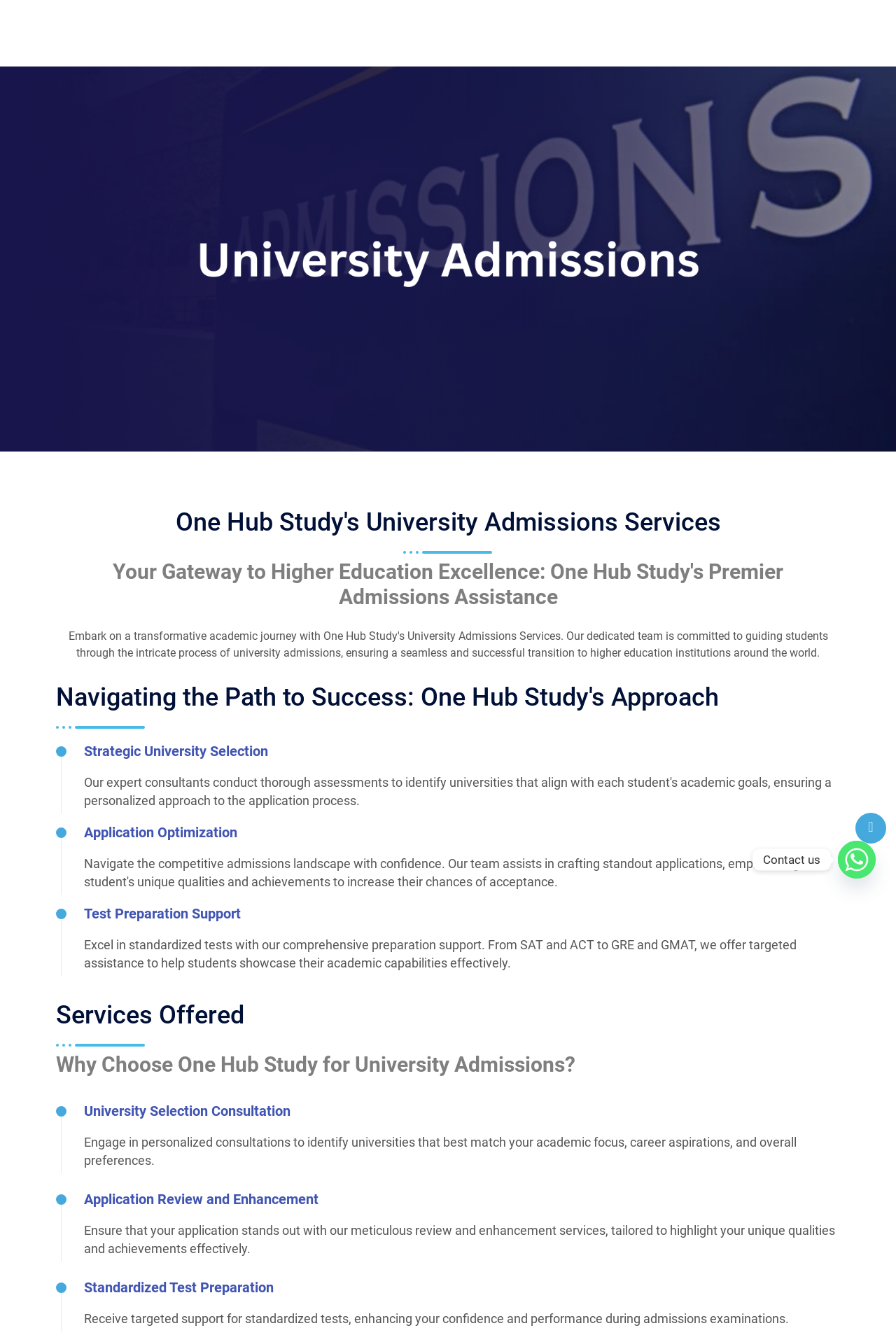What is the main service offered by One Hub Study?
Based on the image, answer the question with as much detail as possible.

Based on the webpage's heading and subheadings, it is clear that One Hub Study provides university admissions services, including strategic university selection, application optimization, and test preparation support.